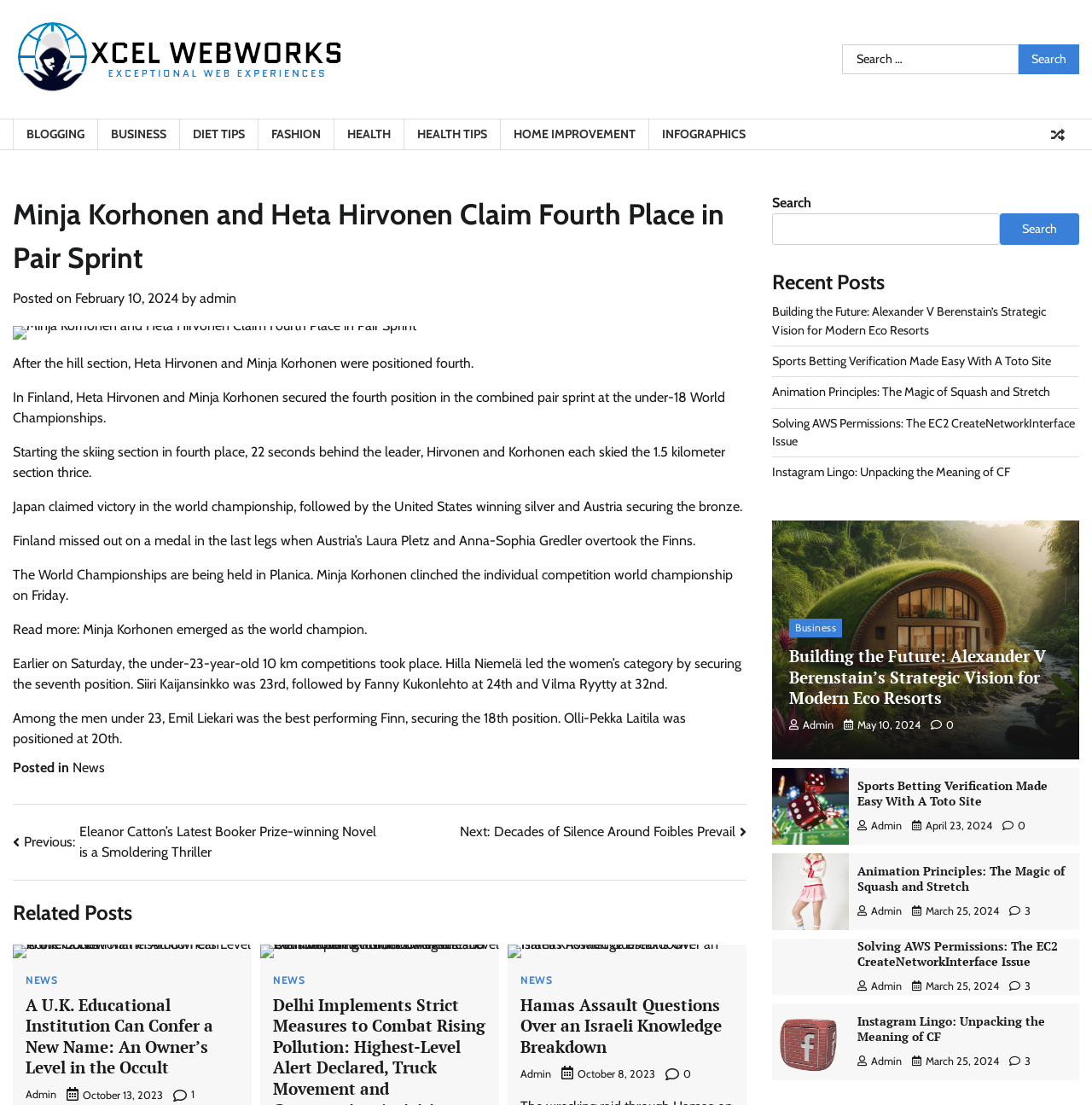Show the bounding box coordinates for the element that needs to be clicked to execute the following instruction: "Read more about Minja Korhonen and Heta Hirvonen". Provide the coordinates in the form of four float numbers between 0 and 1, i.e., [left, top, right, bottom].

[0.012, 0.562, 0.073, 0.577]